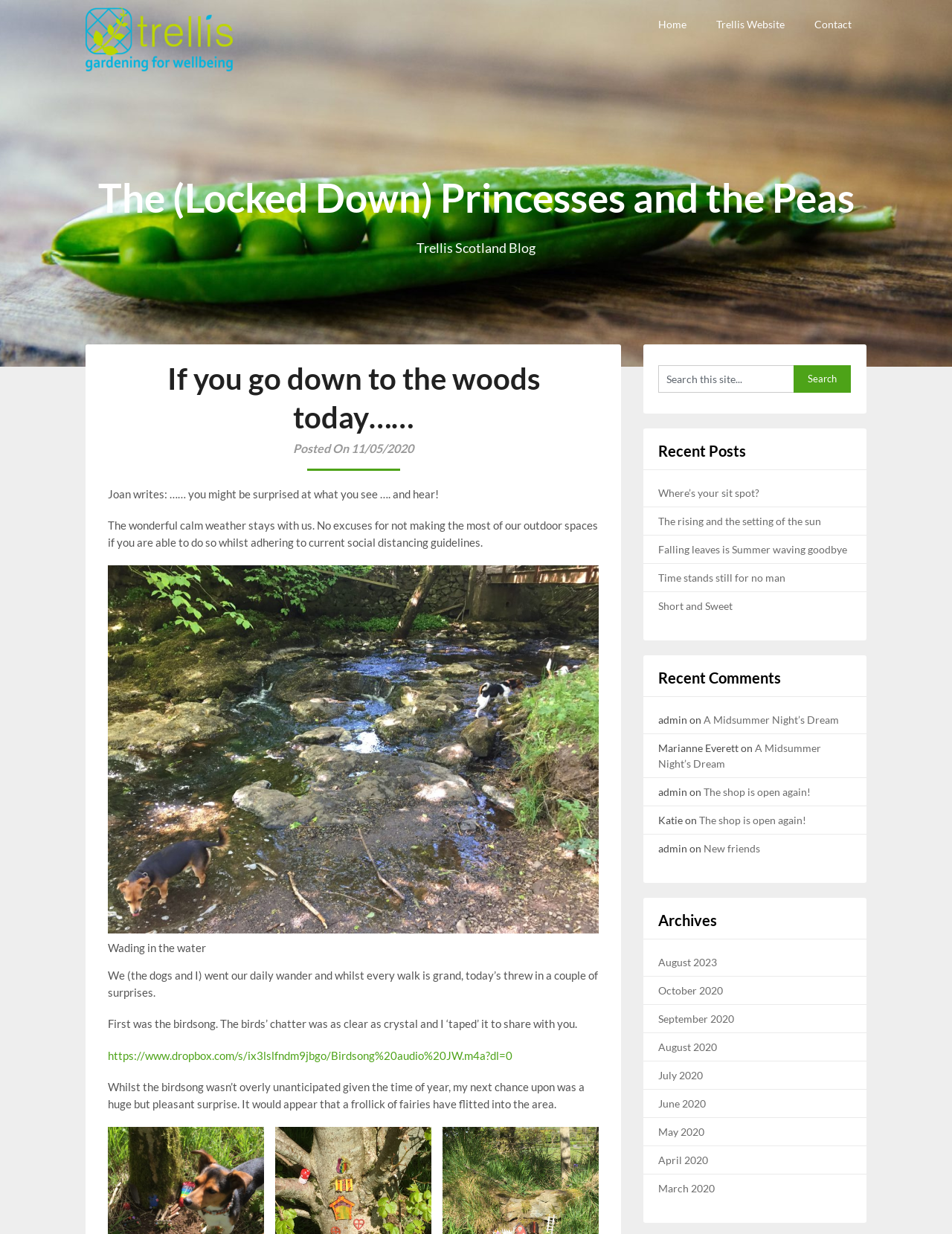Generate an in-depth caption that captures all aspects of the webpage.

This webpage appears to be a blog post titled "If you go down to the woods today…… – The (Locked Down) Princesses and the Peas". At the top of the page, there is a header section with links to "Home", "Trellis Website", and "Contact". Below this, there is a large heading with the title of the blog post, accompanied by a smaller text indicating the date it was posted, "Posted On 11/05/2020".

The main content of the blog post is divided into several sections. The first section describes the author's daily walk with their dogs, mentioning the pleasant weather and the surprise of hearing clear birdsong. There is a link to an audio file of the birdsong. The author also mentions encountering a "frollick of fairies" in the area, which is likely a whimsical or humorous reference.

Below this, there is a figure with a caption "Wading in the water". The figure is likely an image, but its exact content is not specified.

The next section of the blog post appears to be a list of recent posts, with links to each post. This is followed by a section of recent comments, which includes the names of commenters and the titles of the posts they commented on.

On the right-hand side of the page, there is a search bar with a textbox and a "Search" button. Below this, there are headings for "Recent Posts", "Recent Comments", and "Archives", each with links to relevant pages or posts. The "Archives" section lists links to posts from various months, ranging from August 2023 to March 2020.